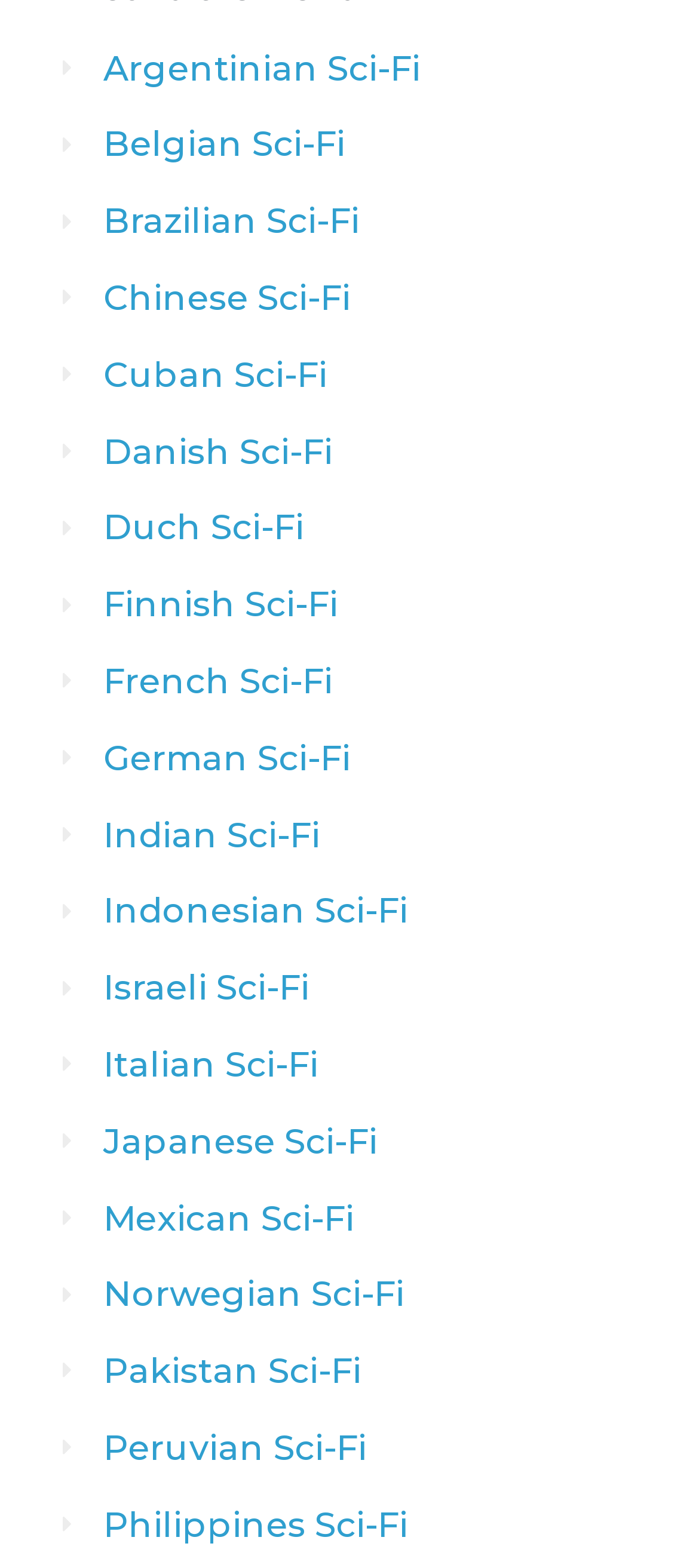Specify the bounding box coordinates of the element's region that should be clicked to achieve the following instruction: "Check out Indian Sci-Fi". The bounding box coordinates consist of four float numbers between 0 and 1, in the format [left, top, right, bottom].

[0.09, 0.516, 0.458, 0.549]